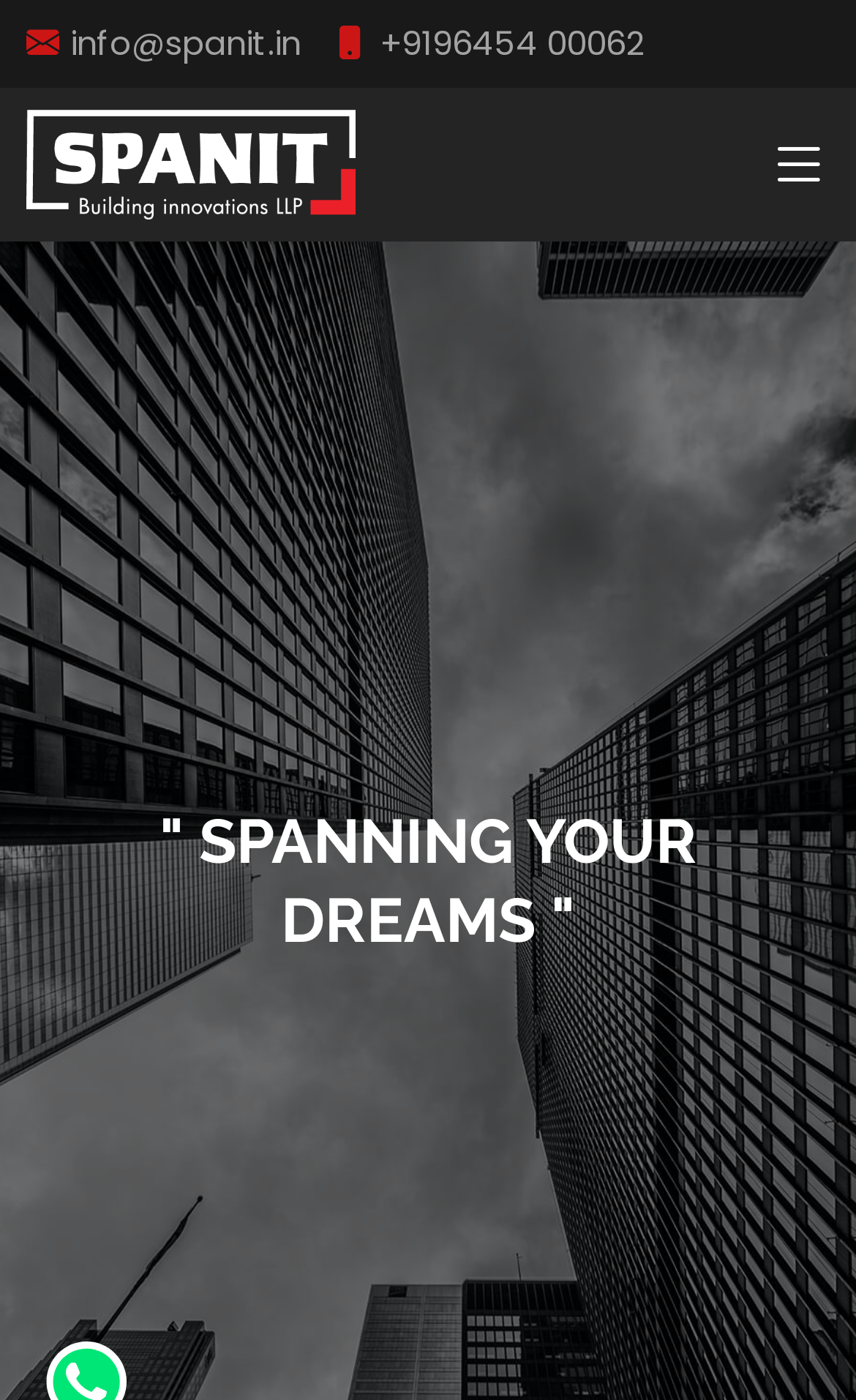Predict the bounding box of the UI element based on this description: "info@spanit.in".

[0.082, 0.014, 0.351, 0.047]